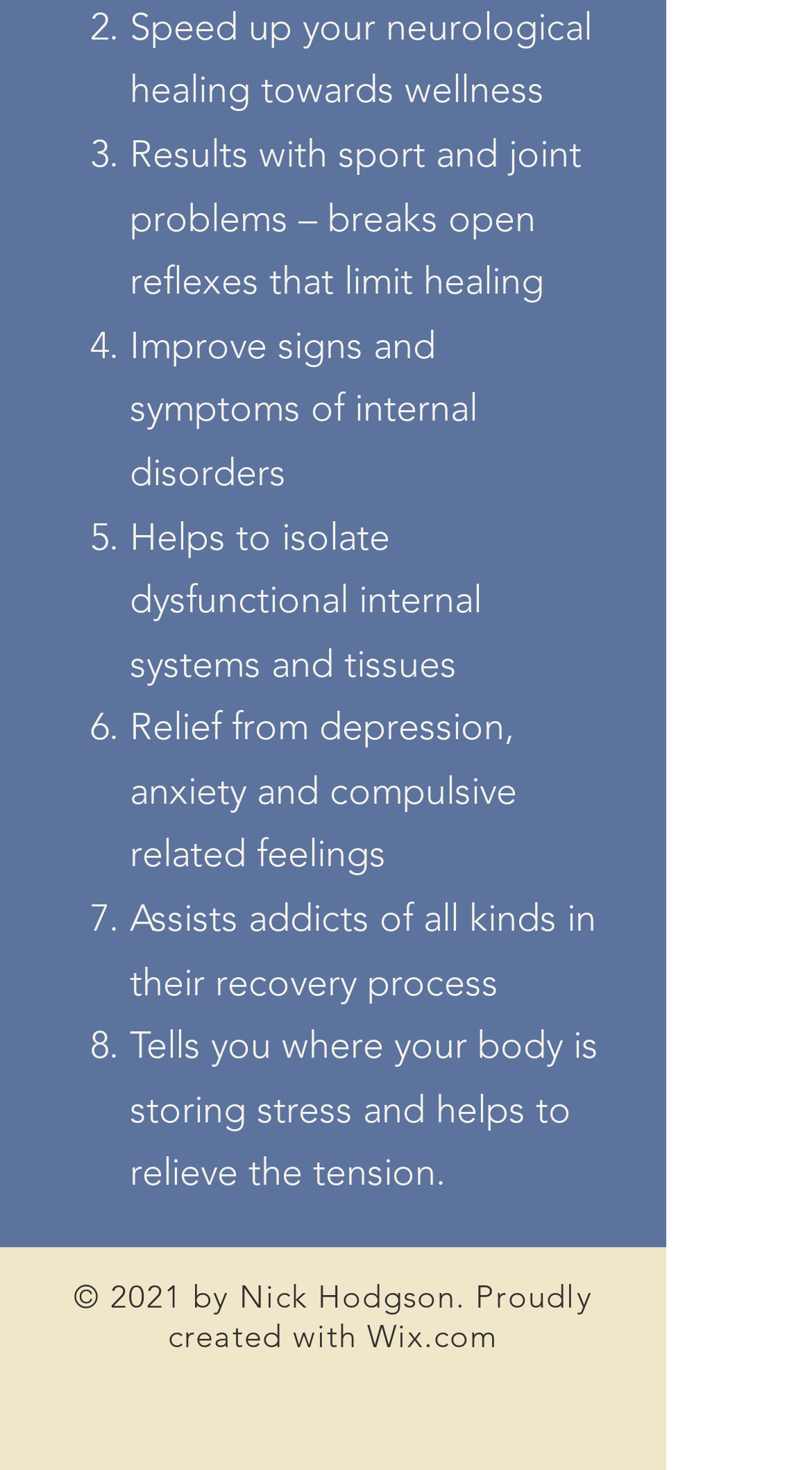Bounding box coordinates are specified in the format (top-left x, top-left y, bottom-right x, bottom-right y). All values are floating point numbers bounded between 0 and 1. Please provide the bounding box coordinate of the region this sentence describes: Wix.com

[0.452, 0.895, 0.614, 0.922]